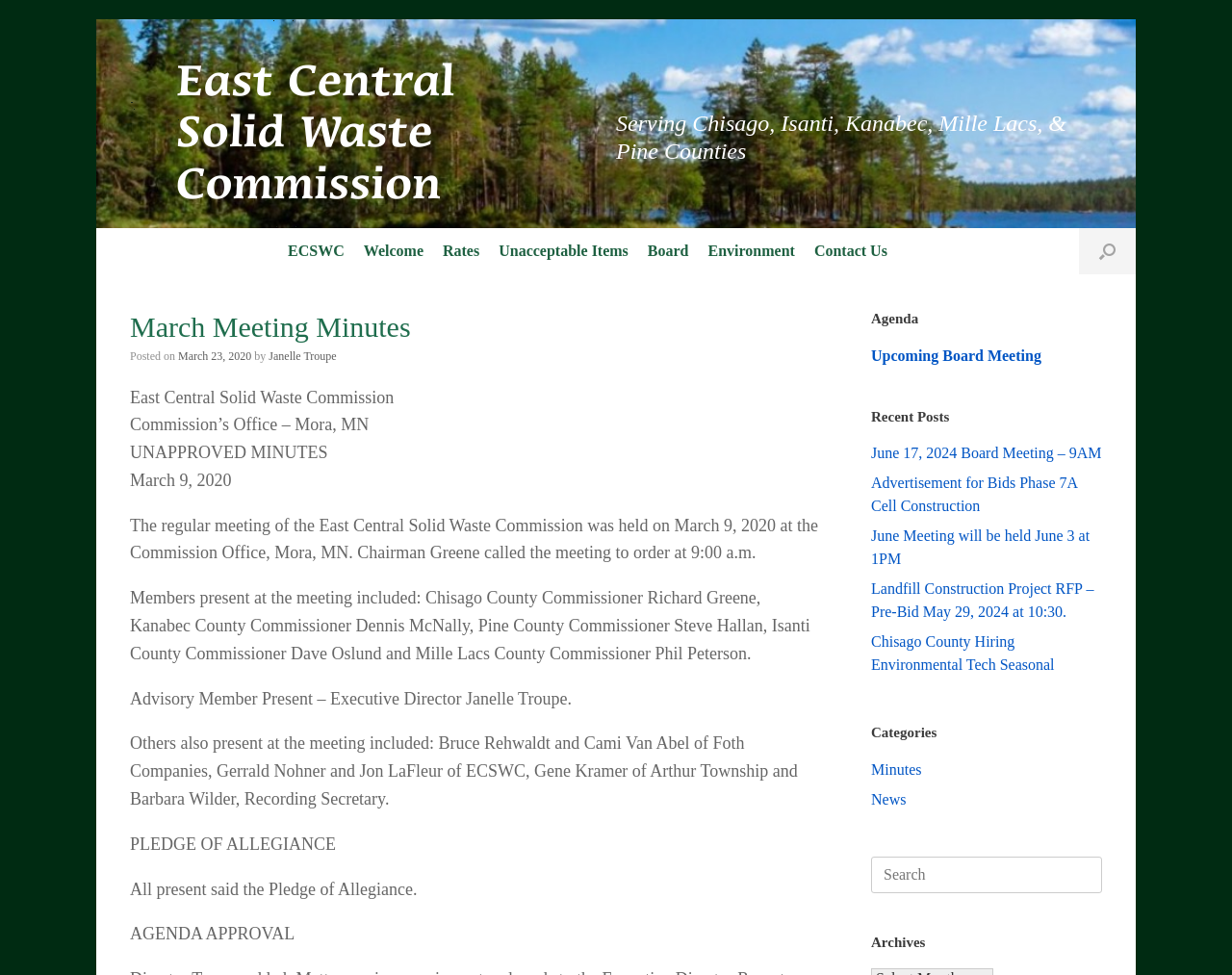Can you find the bounding box coordinates of the area I should click to execute the following instruction: "Go to the previous post"?

None